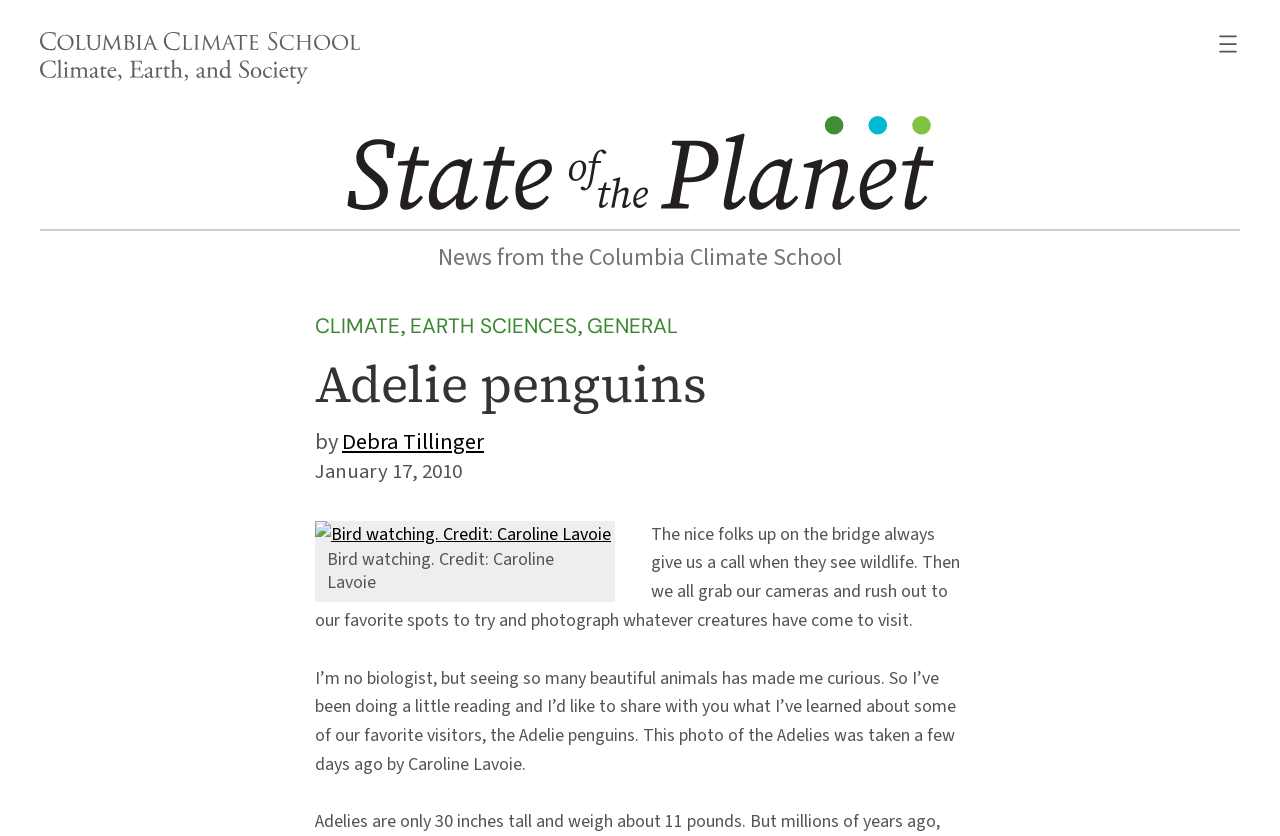Who took the photo of the Adelies?
Look at the screenshot and provide an in-depth answer.

I found the answer by reading the figcaption 'Bird watching. Credit: Caroline Lavoie' which is associated with the image of the Adelies.